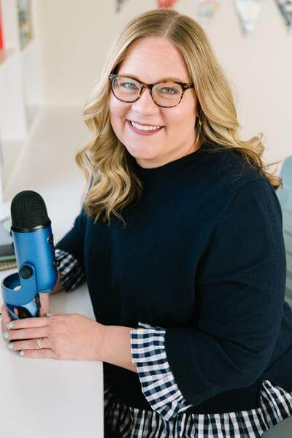Offer a detailed explanation of what is happening in the image.

In this vibrant image, Rachel Nielson, the host and founder of the "3 in 30 Podcast," is captured in a moment of joy, smiling warmly as she poses with a bright blue microphone. She is seated at a clean, minimalist desk, dressed in a stylish navy sweater that complements her bright personality. The distinctive checkered pattern of her blouse peeks out from beneath the sweater, adding a touch of casual elegance to her look.

Rachel's thoughtful and inviting demeanor reflects her mission of producing actionable, concise content specifically designed for busy and overwhelmed moms. Behind her, a softly lit, modern environment is visible, hinting at the creative and supportive atmosphere she fosters in her podcast series. This image conveys her dedication and passion for helping others navigate their motherhood journey while balancing various responsibilities.